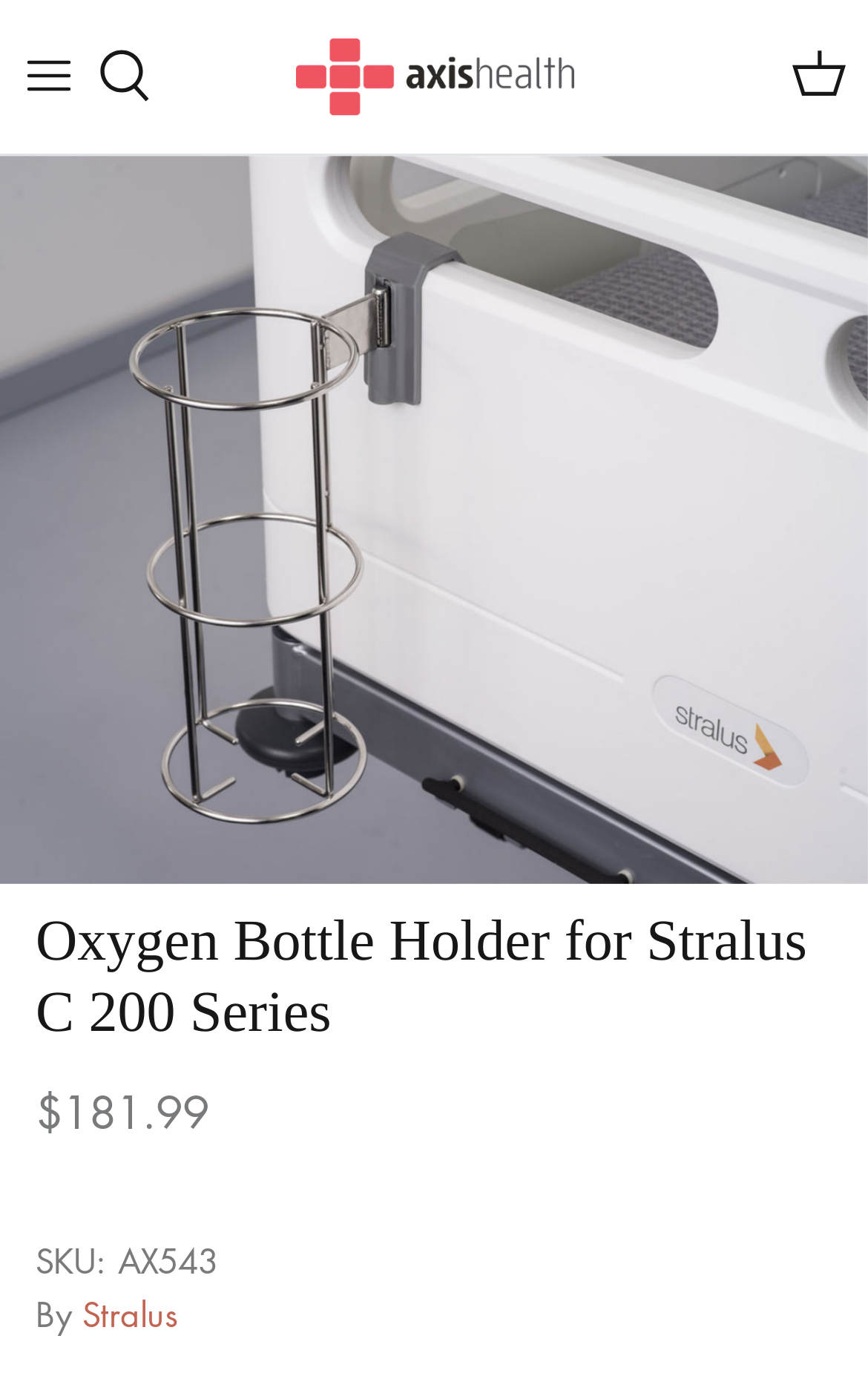Locate and extract the text of the main heading on the webpage.

Oxygen Bottle Holder for Stralus C 200 Series